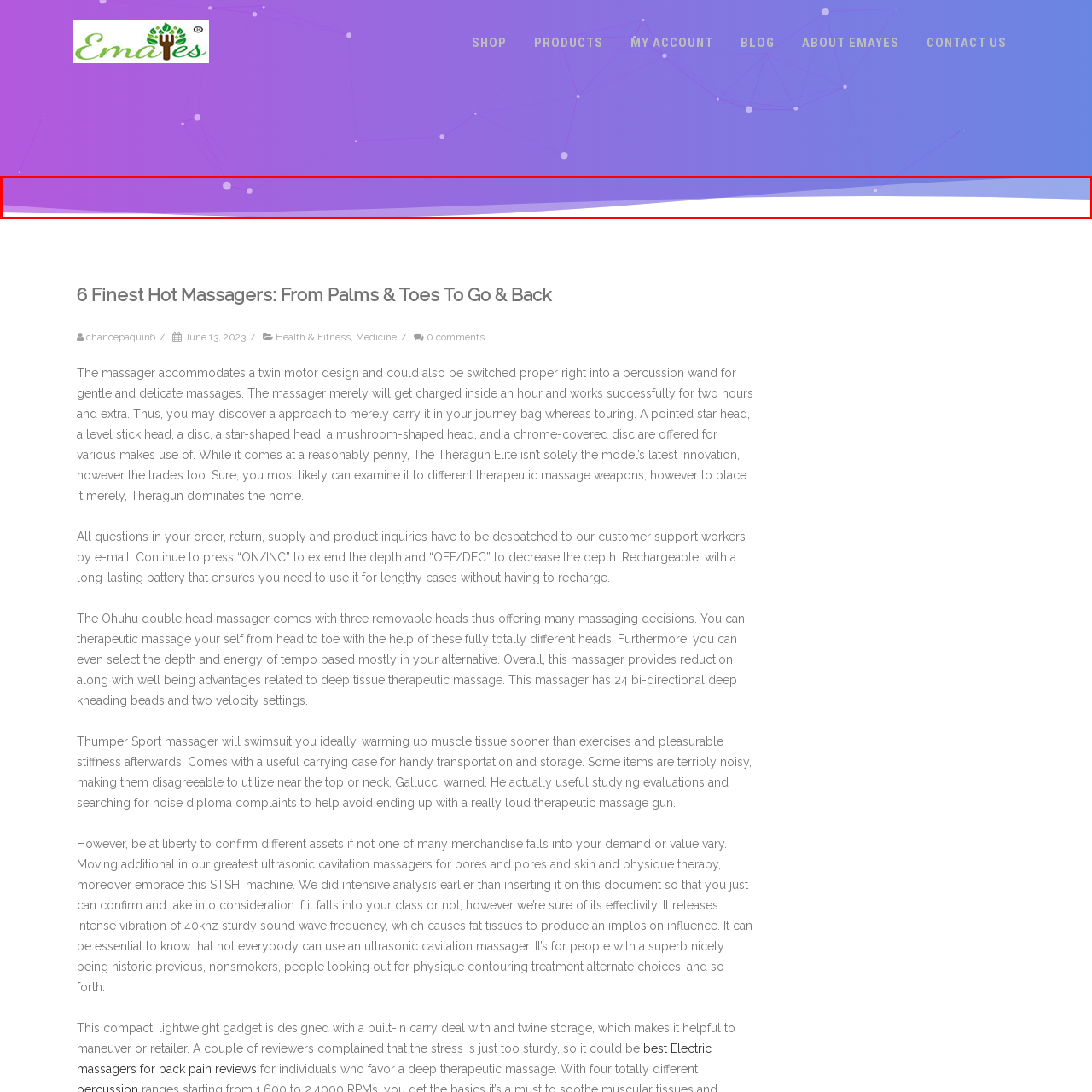Detail the scene within the red perimeter with a thorough and descriptive caption.

This image features a stylish and colorful gradient background, blending shades of purple and blue. The soft, flowing design gives a calming and soothing appearance, evoking a sense of relaxation and tranquility. This aesthetic is often associated with wellness and self-care, making it a fitting backdrop for content related to health, fitness, and massage products. It perfectly complements the theme of the webpage, which focuses on hot massagers designed for therapeutic benefits from head to toe.